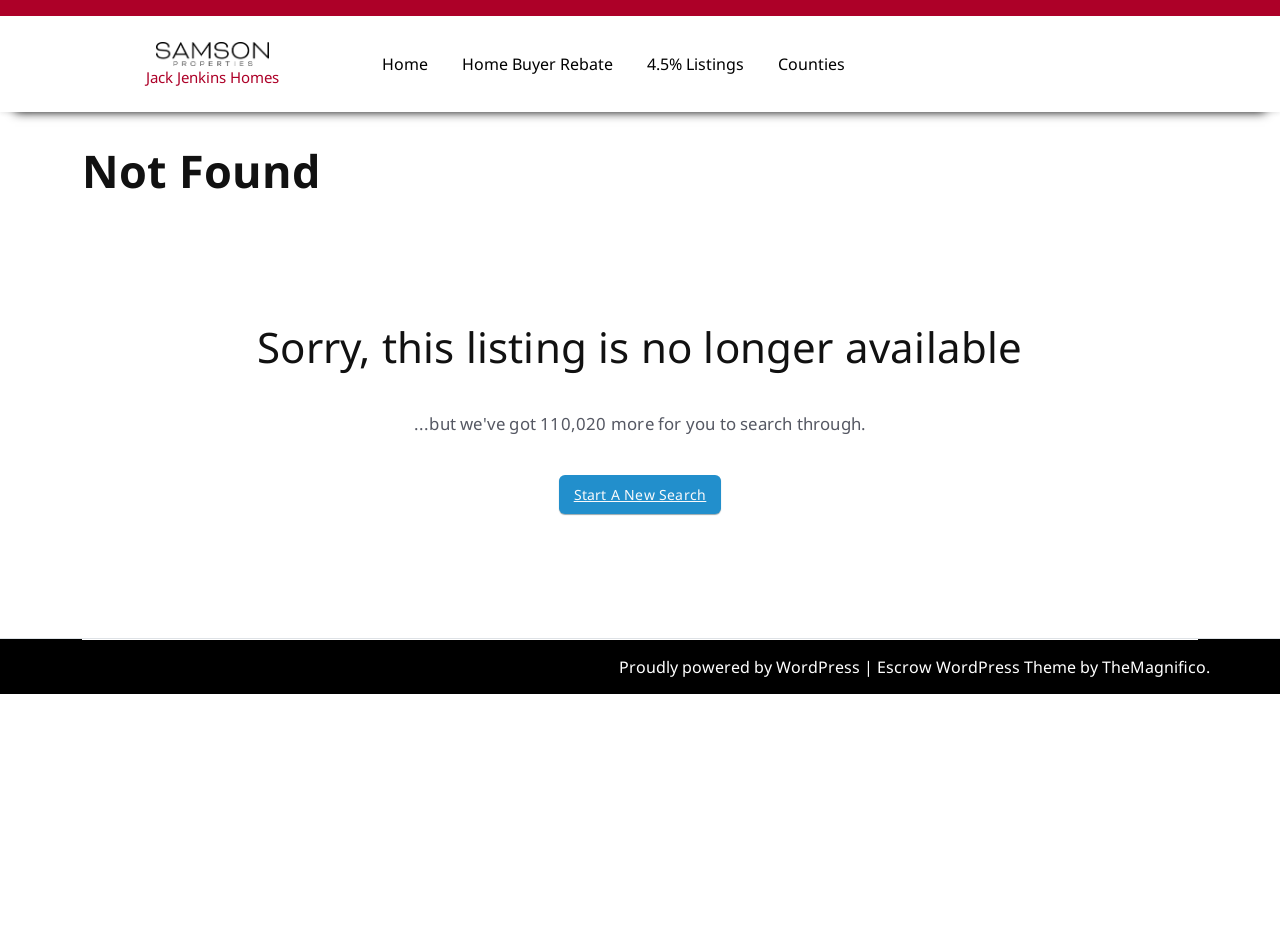Given the description: "4.5% Listings", determine the bounding box coordinates of the UI element. The coordinates should be formatted as four float numbers between 0 and 1, [left, top, right, bottom].

[0.494, 0.04, 0.593, 0.098]